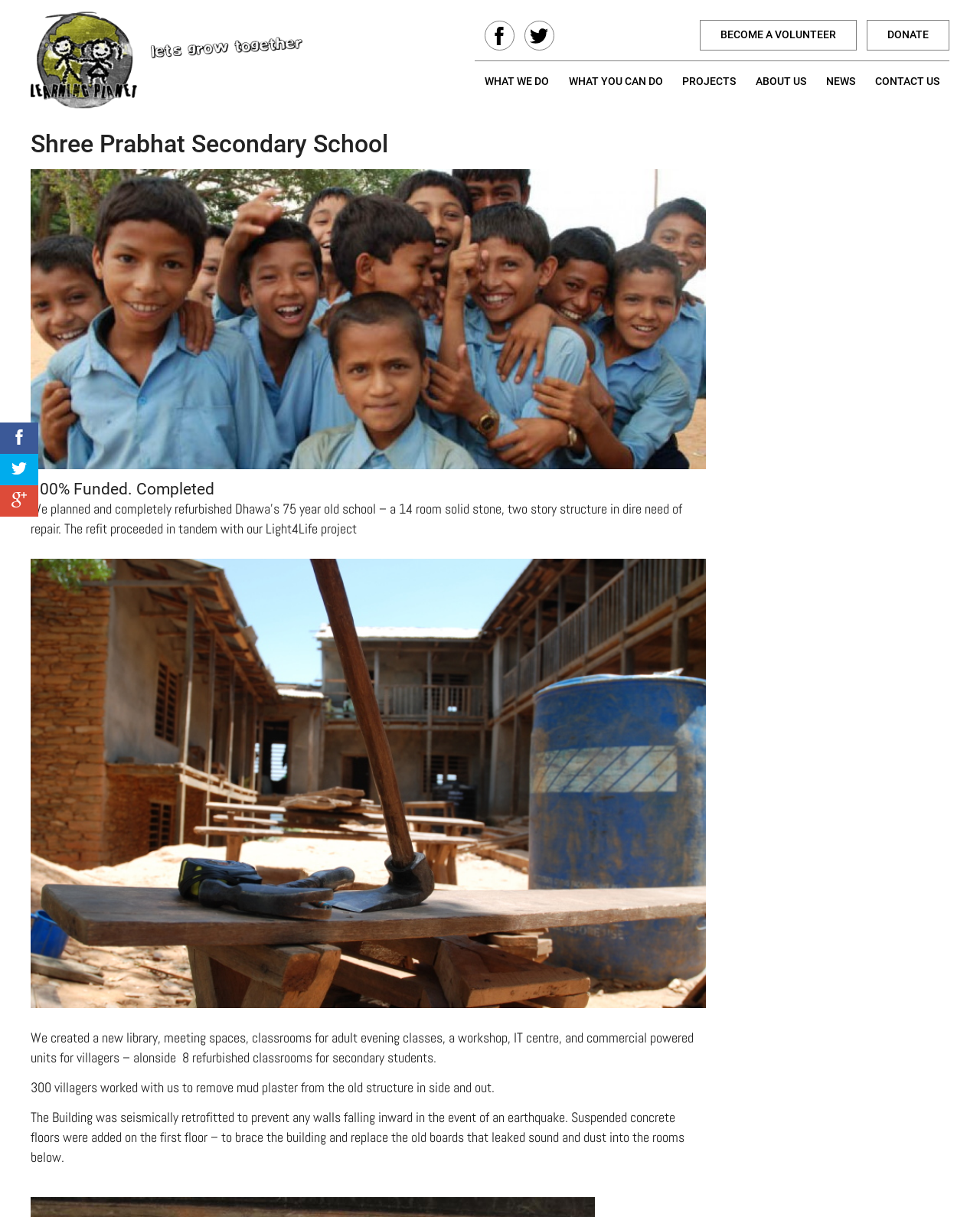Bounding box coordinates are specified in the format (top-left x, top-left y, bottom-right x, bottom-right y). All values are floating point numbers bounded between 0 and 1. Please provide the bounding box coordinate of the region this sentence describes: Contact Us

[0.883, 0.05, 0.969, 0.083]